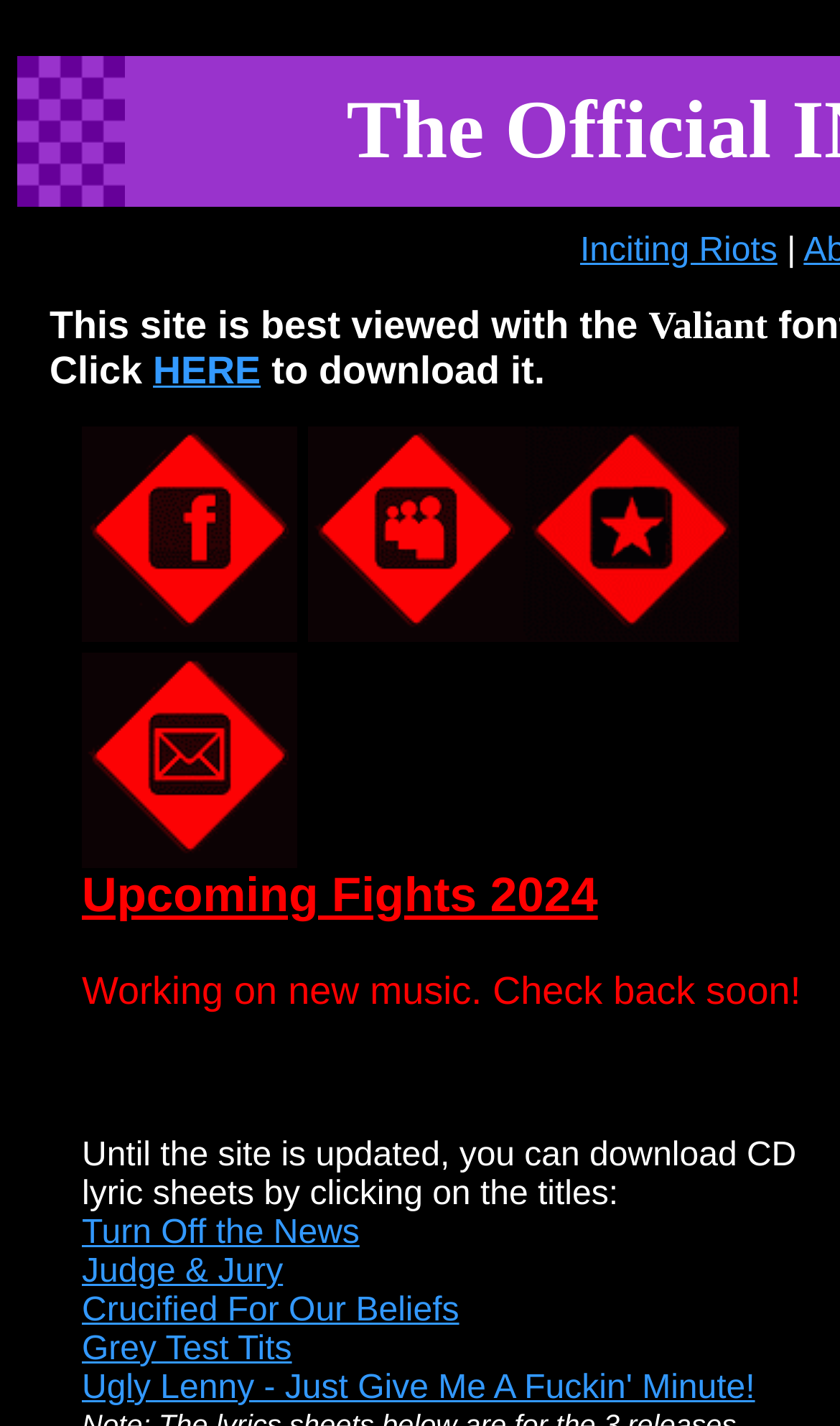Bounding box coordinates should be provided in the format (top-left x, top-left y, bottom-right x, bottom-right y) with all values between 0 and 1. Identify the bounding box for this UI element: Innovative

None